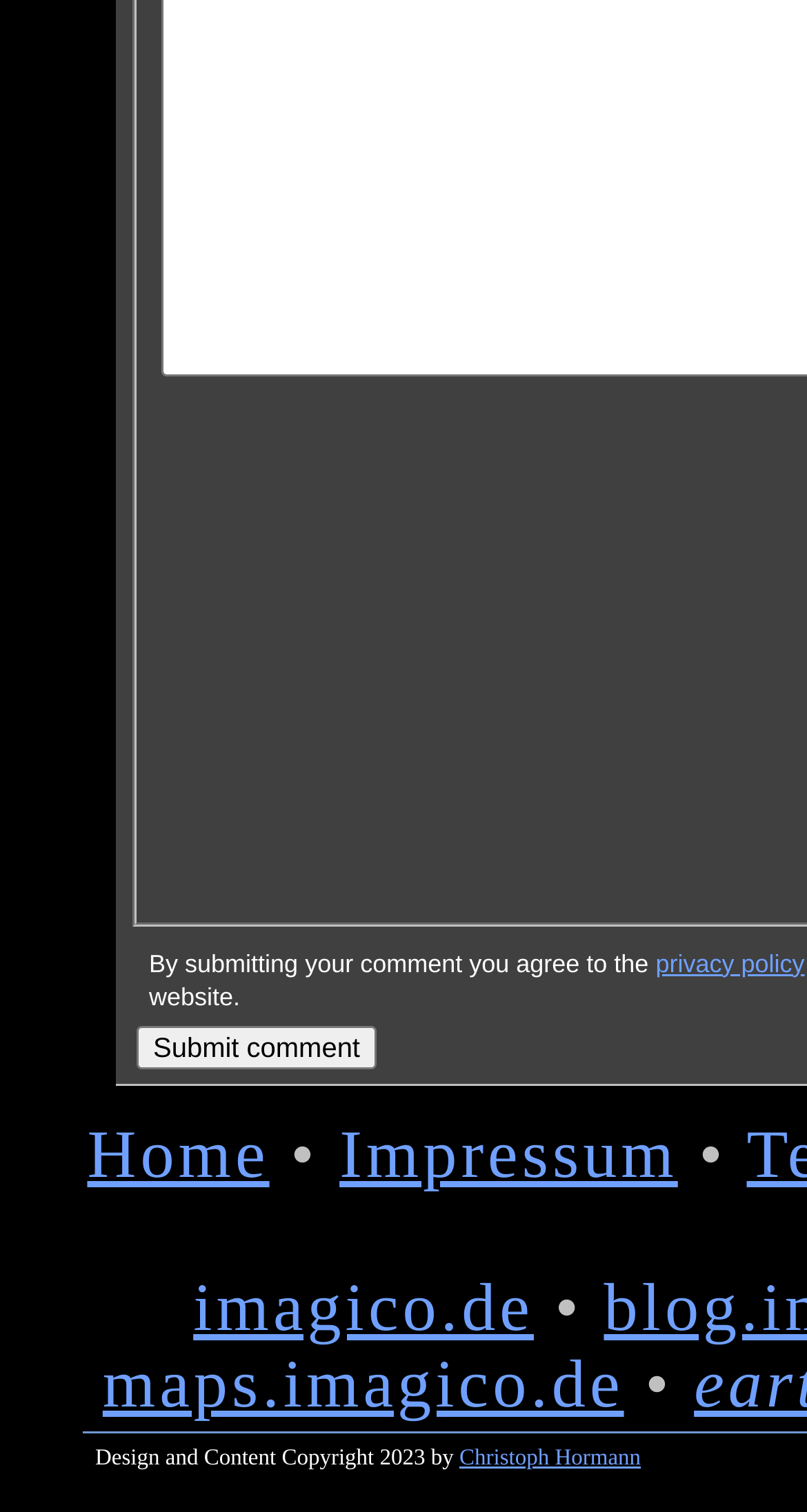Provide a one-word or one-phrase answer to the question:
What is the text of the button below the comment submission?

Submit comment